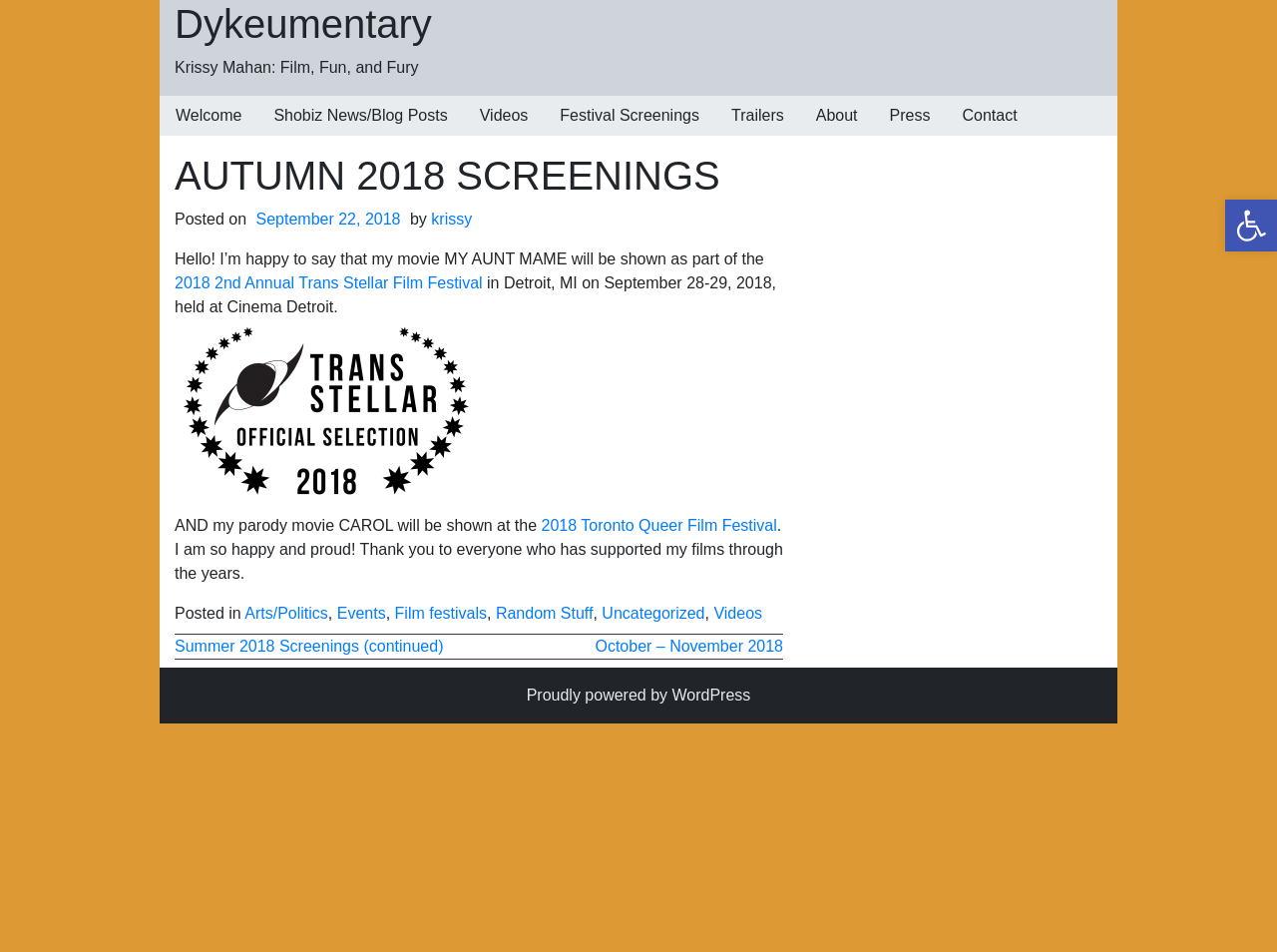What is the name of the movie mentioned in the article?
Look at the image and provide a detailed response to the question.

I found the answer by reading the article content, specifically the sentence 'Hello! I’m happy to say that my movie MY AUNT MAME will be shown as part of the...' which mentions the movie name.